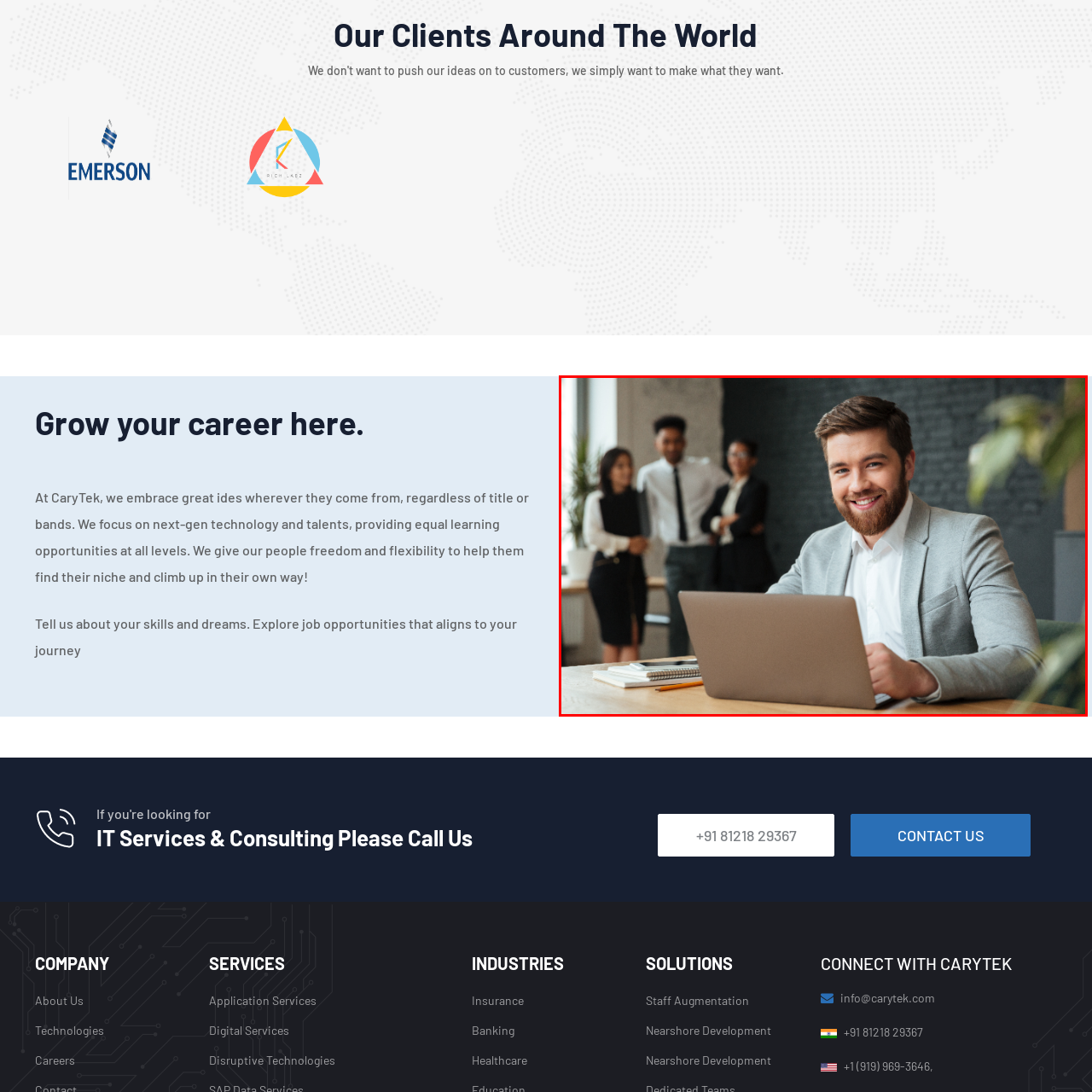Write a thorough description of the contents of the image marked by the red outline.

In a modern office setting, a young professional with a well-groomed beard and stylish attire is seated at a wooden table, focused on his laptop. He is wearing a light grey blazer over a white shirt, radiating confidence as he smiles warmly at the camera. In the background, three colleagues engage in a casual conversation, suggesting a collaborative and vibrant work environment. The interior features a blend of contemporary decor and greenery, enhancing the ambiance of creativity and teamwork, indicative of a company that values innovation and interpersonal connections. The scene captures the essence of a dynamic workplace where ideas flow freely, inviting potential talents to envision their own career journey within the organization.